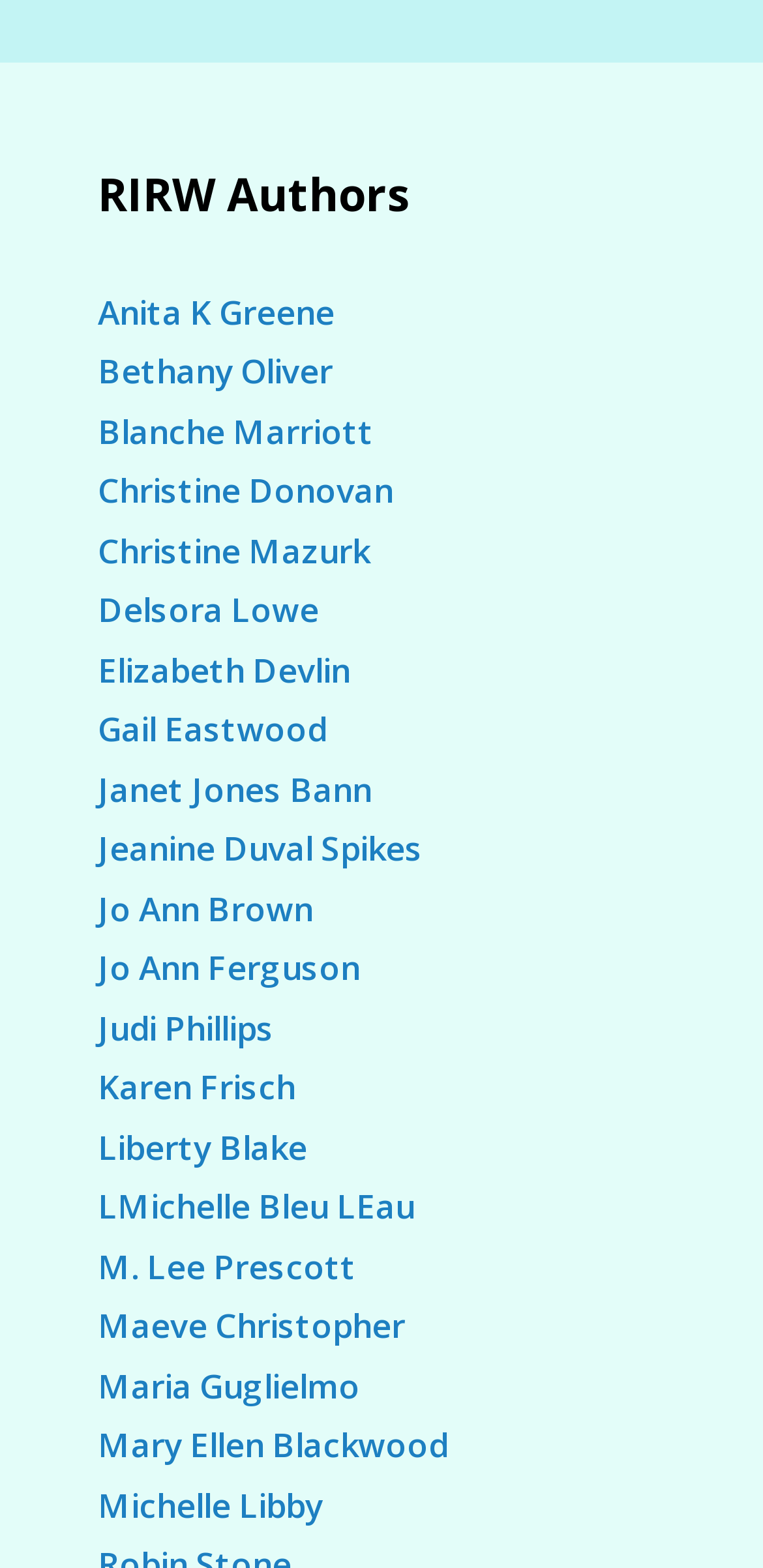Please determine the bounding box coordinates of the clickable area required to carry out the following instruction: "Go to Michelle Libby's homepage". The coordinates must be four float numbers between 0 and 1, represented as [left, top, right, bottom].

[0.128, 0.945, 0.423, 0.974]